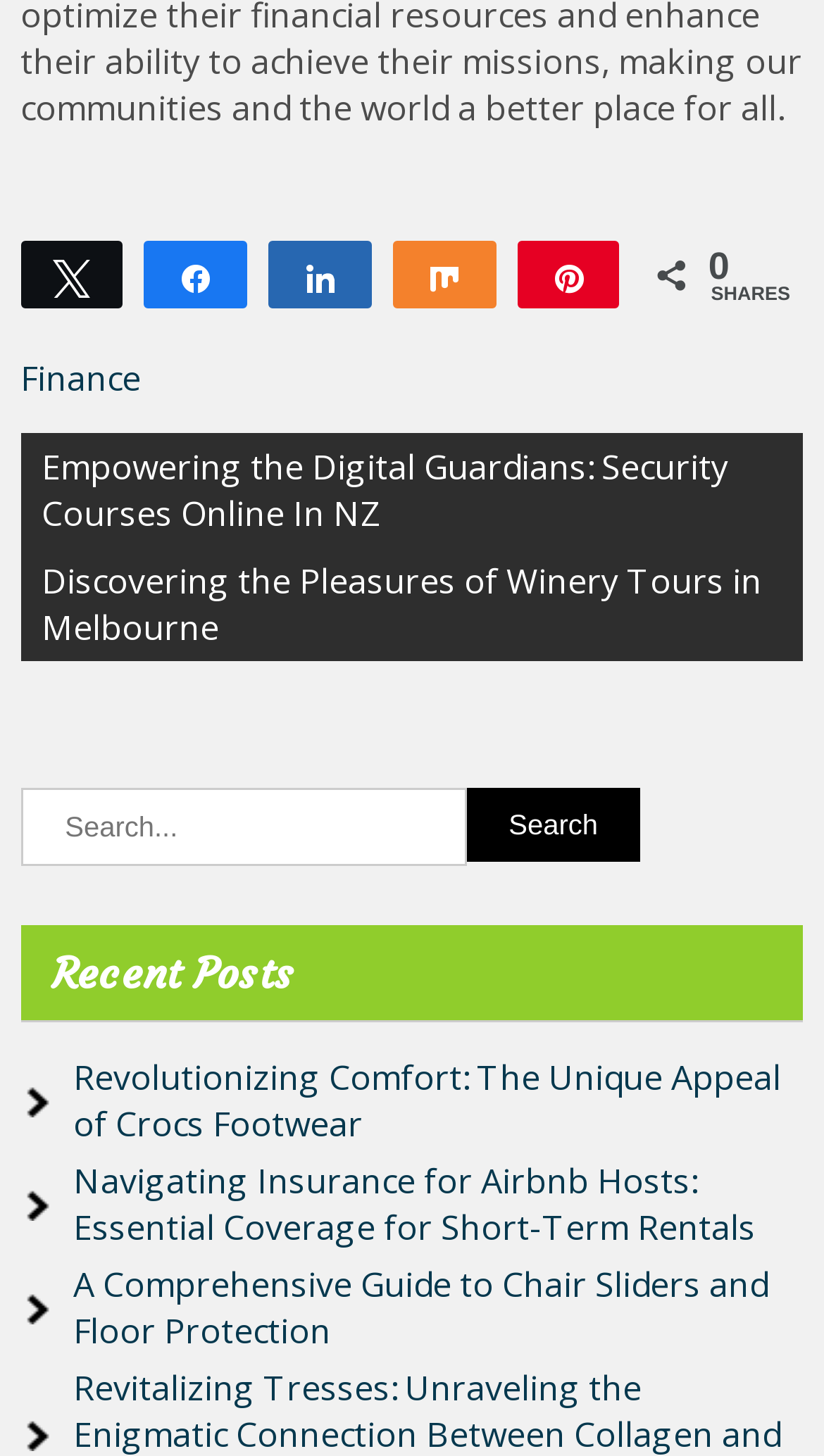Show the bounding box coordinates for the element that needs to be clicked to execute the following instruction: "Search for a post". Provide the coordinates in the form of four float numbers between 0 and 1, i.e., [left, top, right, bottom].

[0.025, 0.542, 0.566, 0.595]